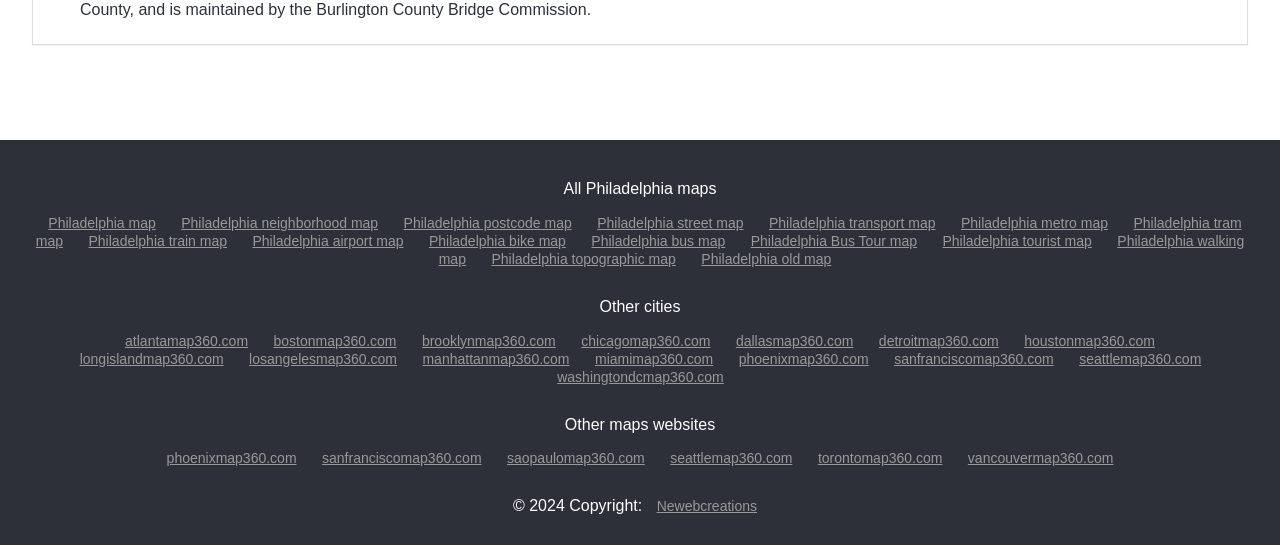What other cities' maps are available on this website?
Provide a one-word or short-phrase answer based on the image.

Atlanta, Boston, etc.